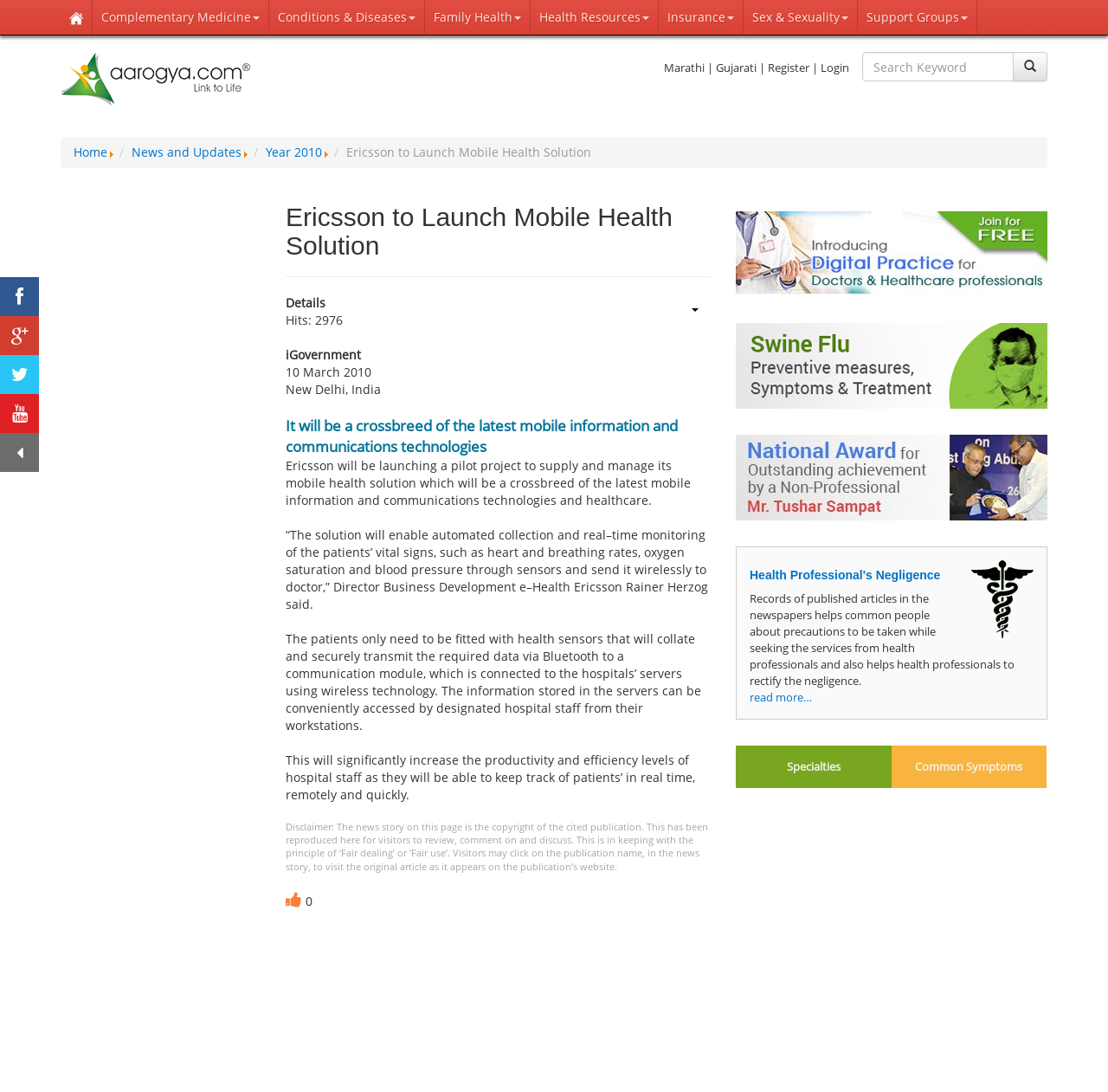Bounding box coordinates are specified in the format (top-left x, top-left y, bottom-right x, bottom-right y). All values are floating point numbers bounded between 0 and 1. Please provide the bounding box coordinate of the region this sentence describes: title="google+"

[0.0, 0.289, 0.035, 0.325]